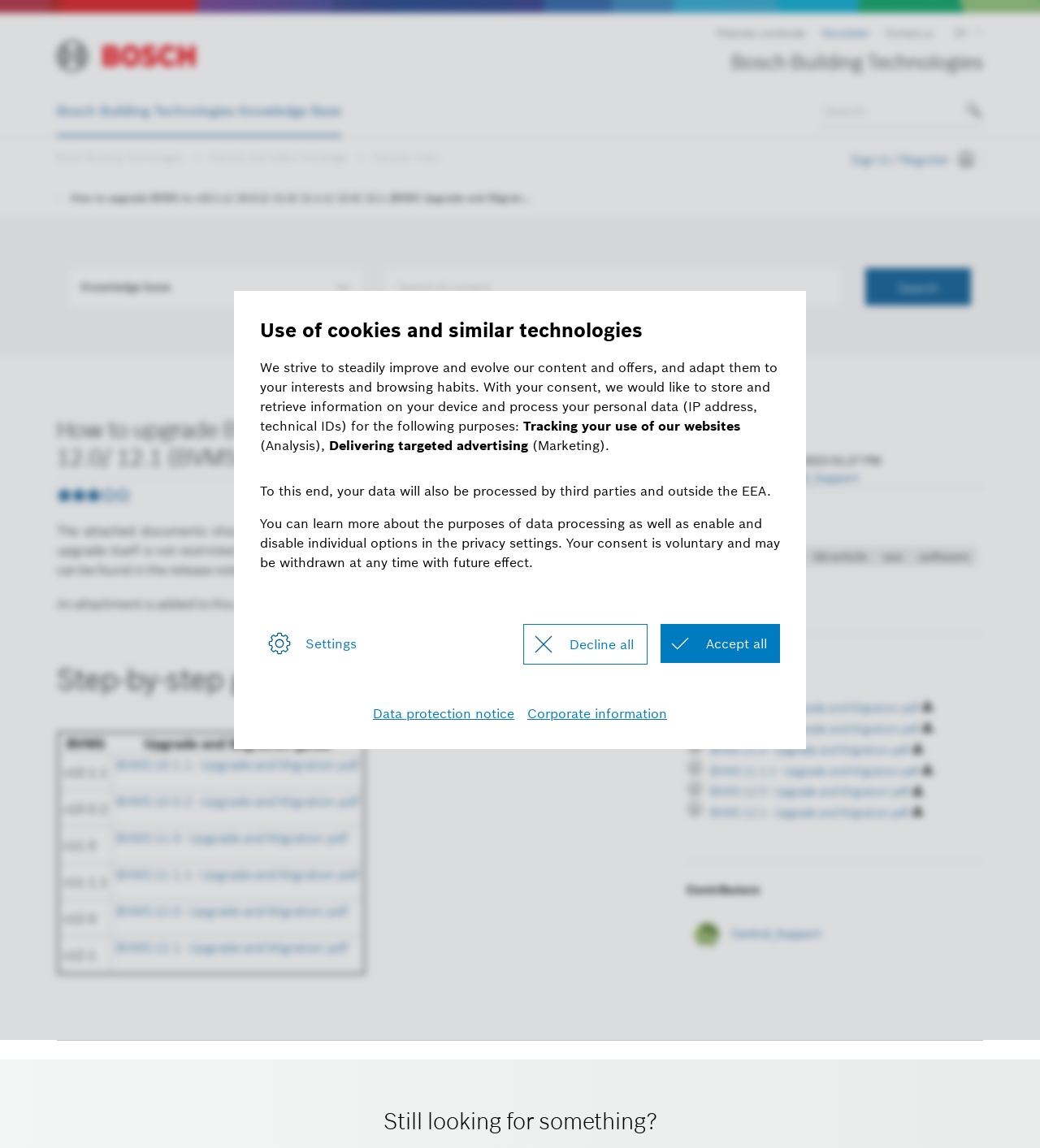Specify the bounding box coordinates of the area that needs to be clicked to achieve the following instruction: "Click on the BVMS 10.1.1 upgrade guide".

[0.112, 0.659, 0.345, 0.673]